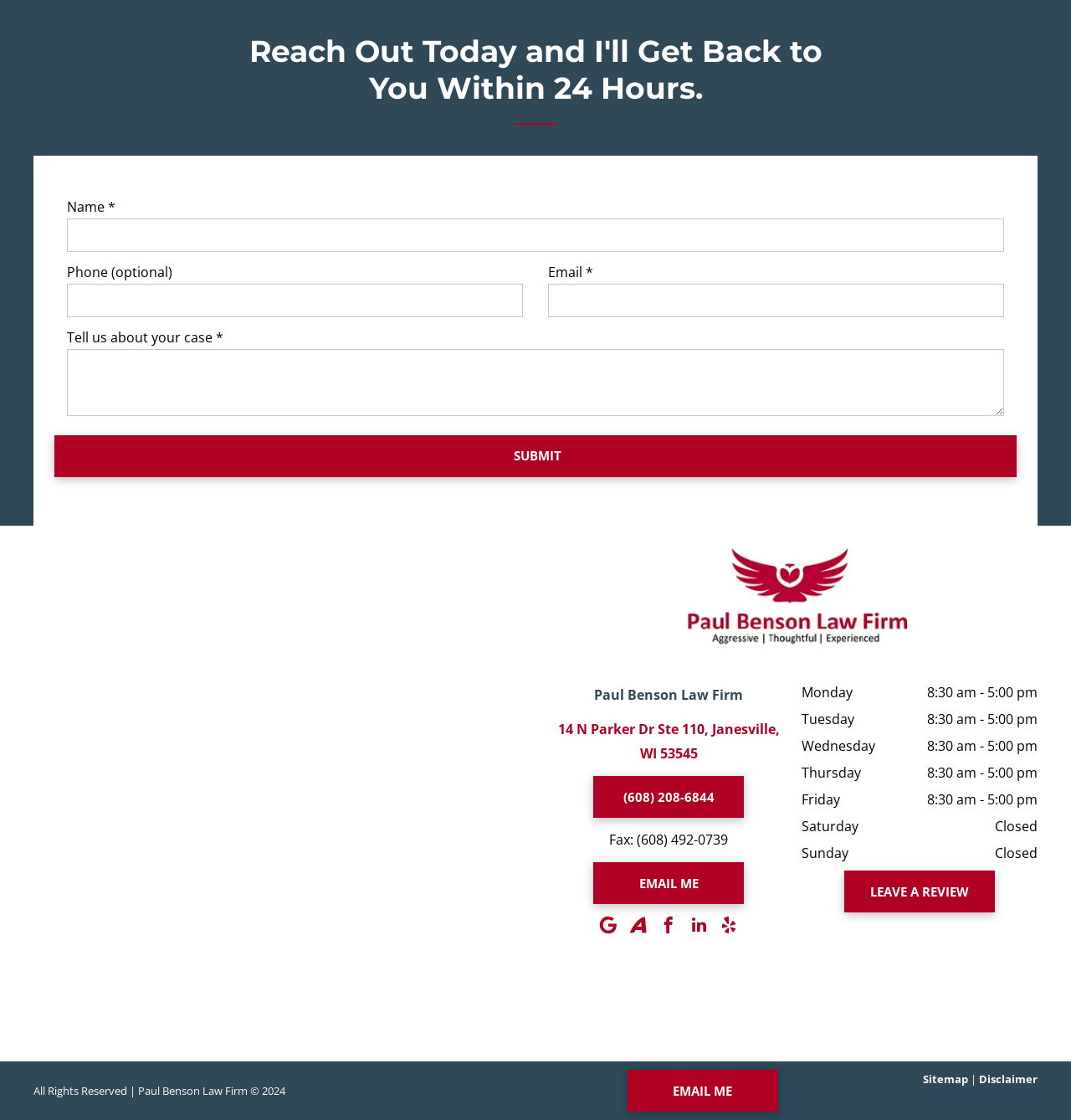What are the office hours of the law firm?
Please provide a comprehensive answer based on the details in the screenshot.

The office hours are mentioned in the description list section, which lists the days of the week and the corresponding hours. The hours are consistently 8:30 am to 5:00 pm from Monday to Friday, and the office is closed on Saturday and Sunday.